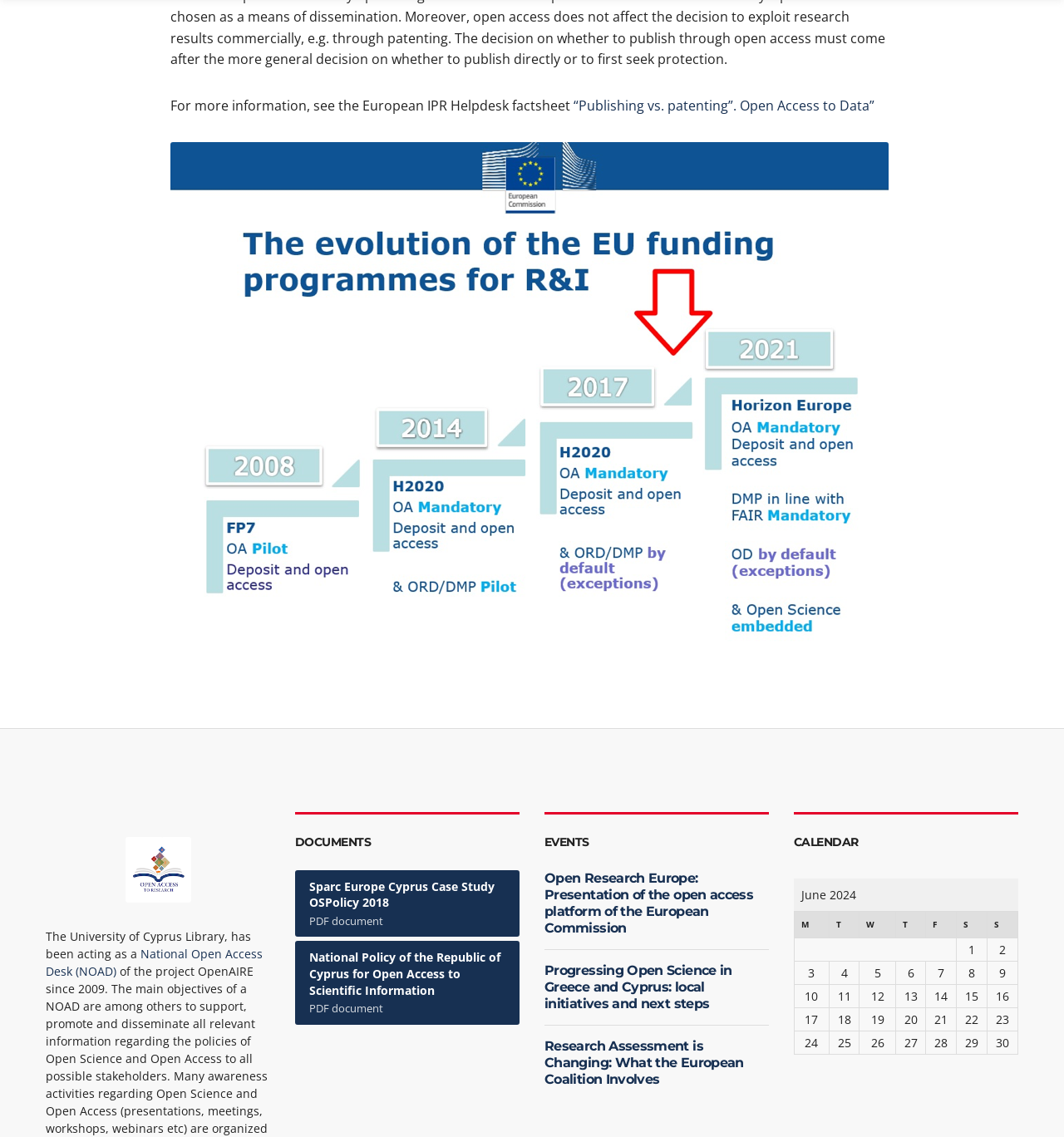Locate the bounding box coordinates of the clickable area to execute the instruction: "Read 'National Policy of the Republic of Cyprus for Open Access to Scientific Information PDF document'". Provide the coordinates as four float numbers between 0 and 1, represented as [left, top, right, bottom].

[0.277, 0.828, 0.488, 0.901]